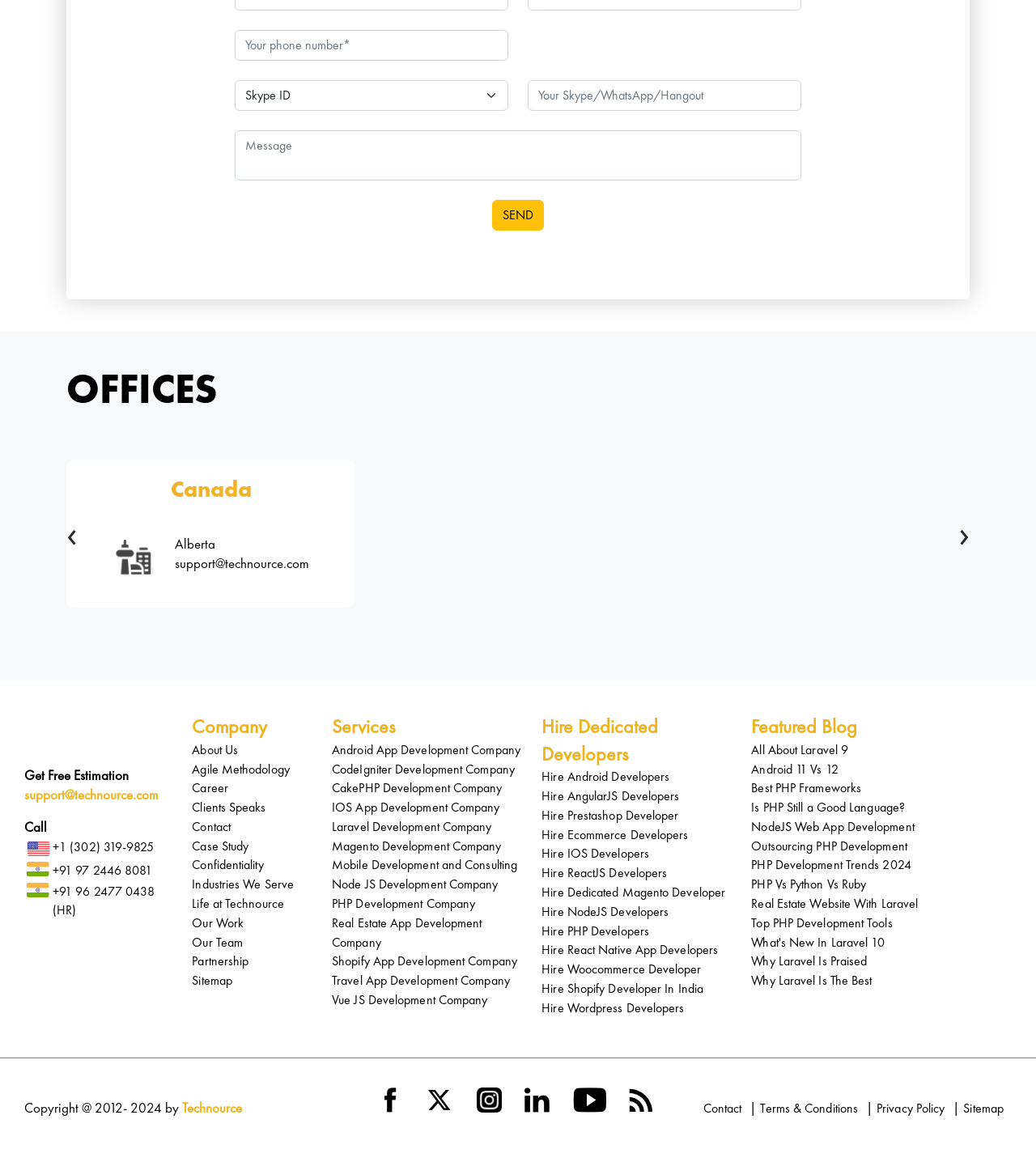Determine the bounding box coordinates of the clickable element to achieve the following action: 'Learn about Android App Development Company'. Provide the coordinates as four float values between 0 and 1, formatted as [left, top, right, bottom].

[0.32, 0.645, 0.502, 0.66]